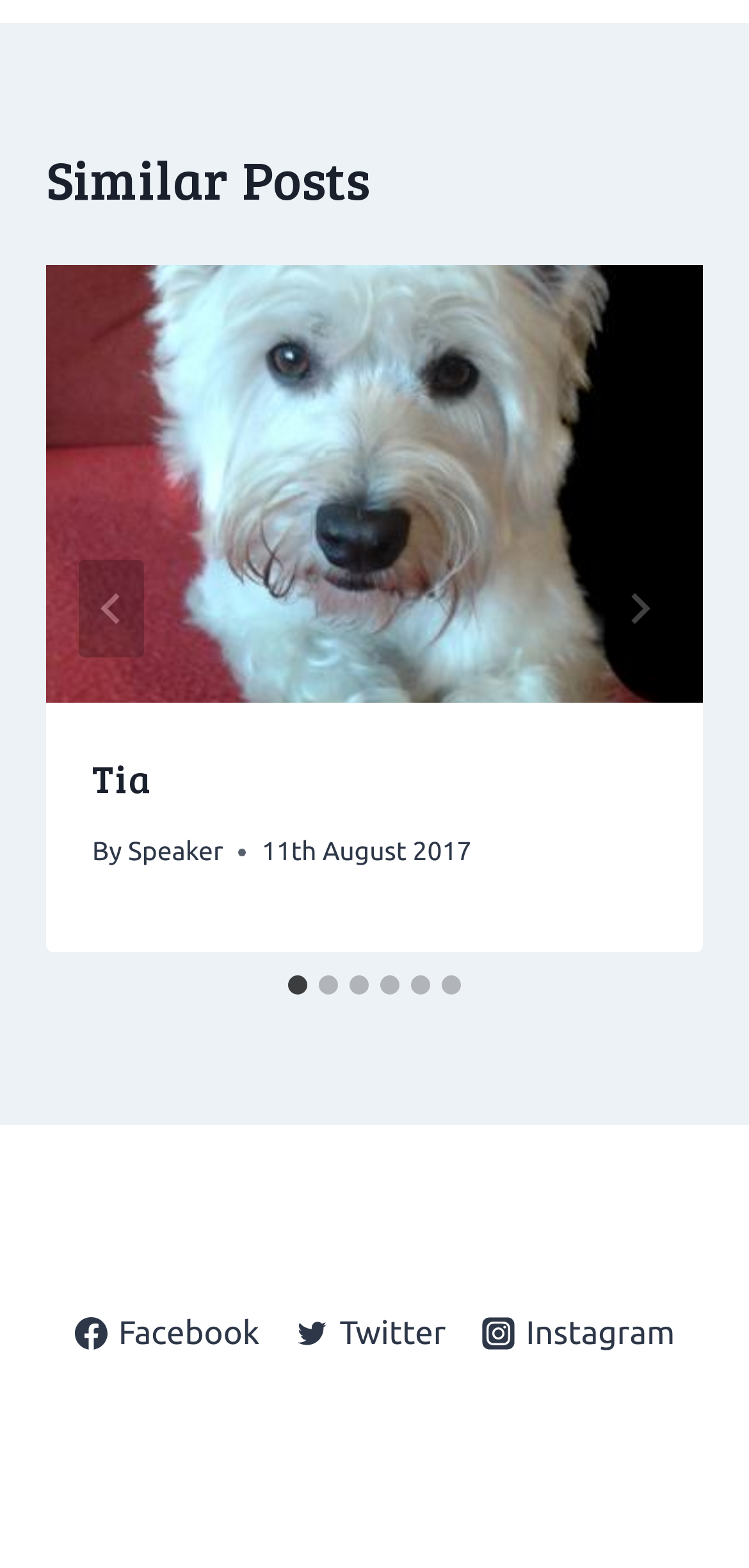Identify the bounding box coordinates necessary to click and complete the given instruction: "Go to the next slide".

[0.808, 0.357, 0.895, 0.419]